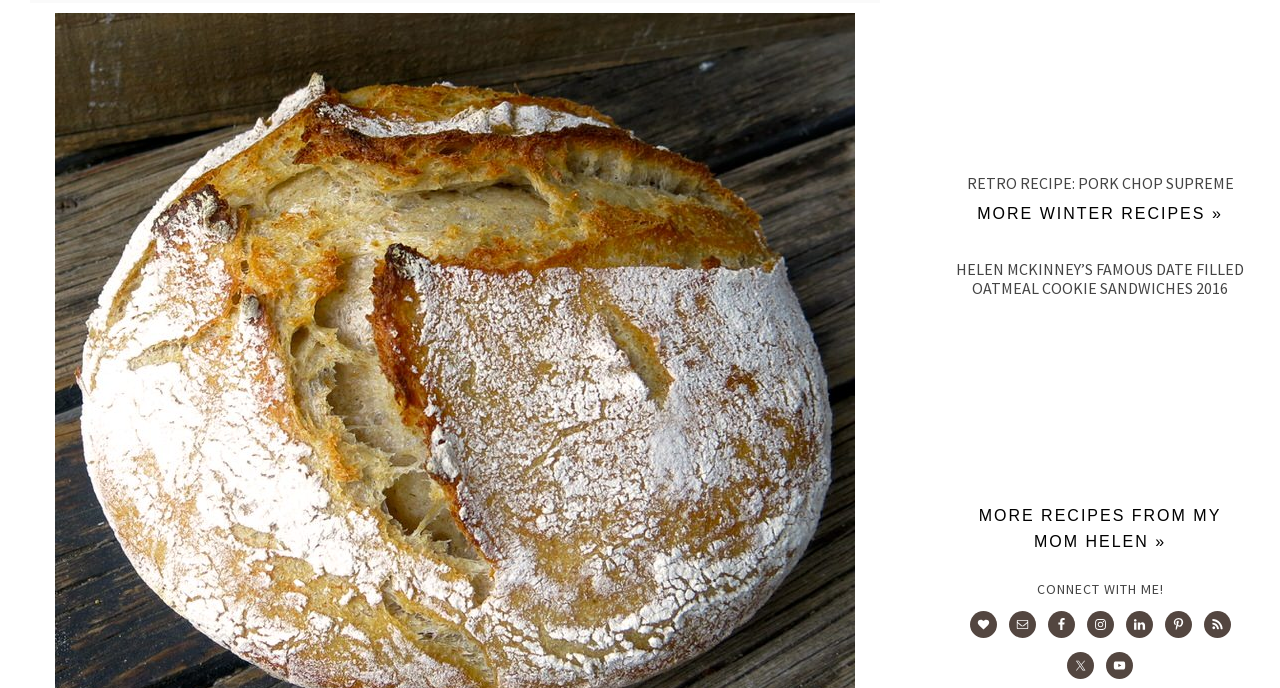Please identify the bounding box coordinates of the element I should click to complete this instruction: 'Click on the 'MORE WINTER RECIPES »' link'. The coordinates should be given as four float numbers between 0 and 1, like this: [left, top, right, bottom].

[0.757, 0.288, 0.962, 0.334]